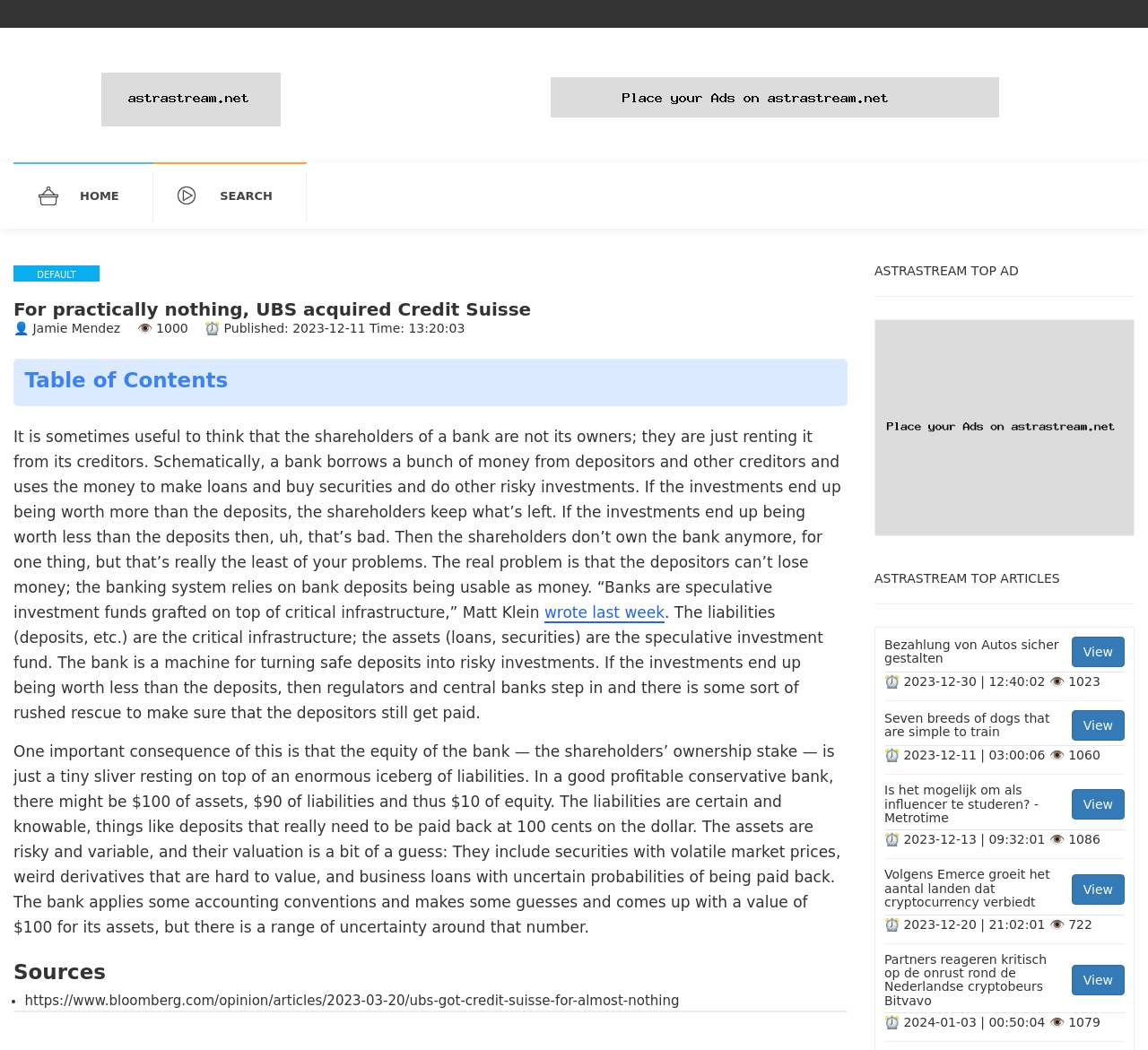Extract the bounding box coordinates for the UI element described by the text: "wrote last week". The coordinates should be in the form of [left, top, right, bottom] with values between 0 and 1.

[0.474, 0.575, 0.579, 0.594]